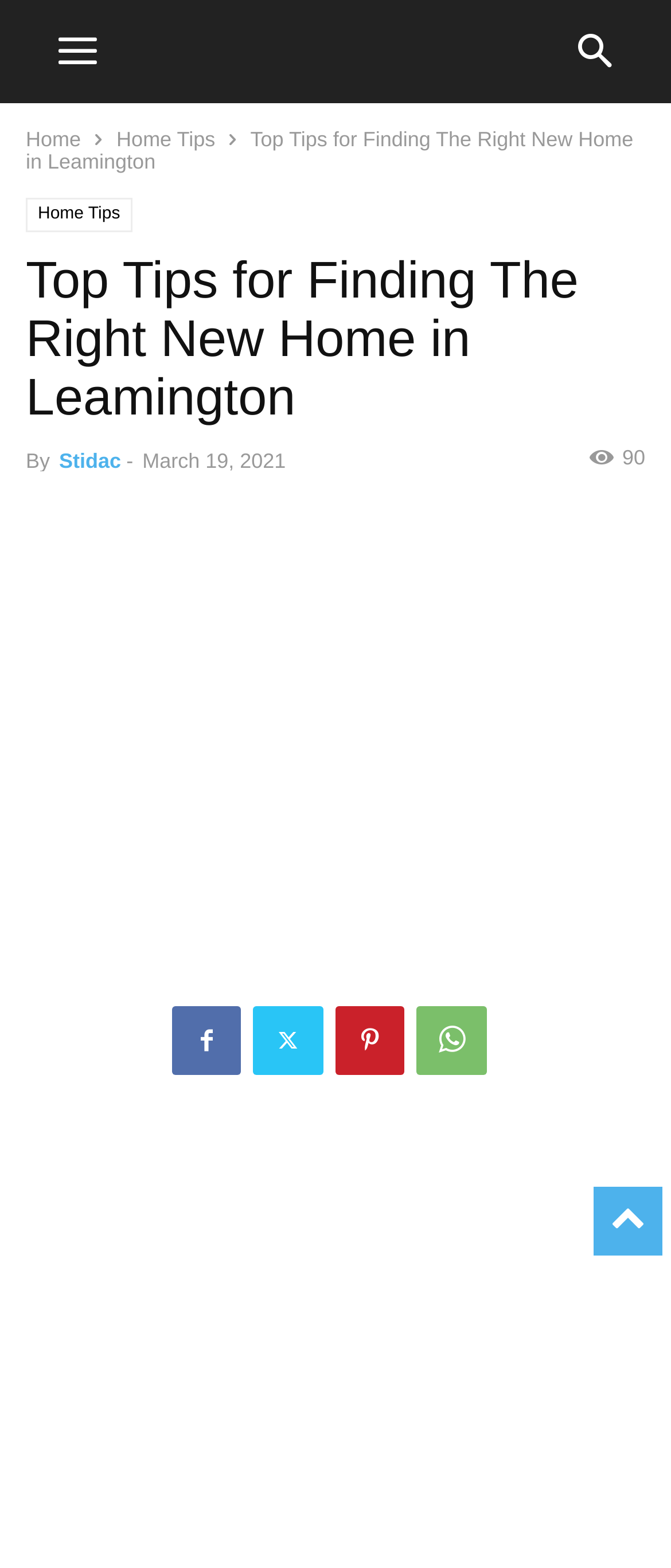Please find the bounding box coordinates of the clickable region needed to complete the following instruction: "share on social media". The bounding box coordinates must consist of four float numbers between 0 and 1, i.e., [left, top, right, bottom].

[0.256, 0.642, 0.359, 0.686]